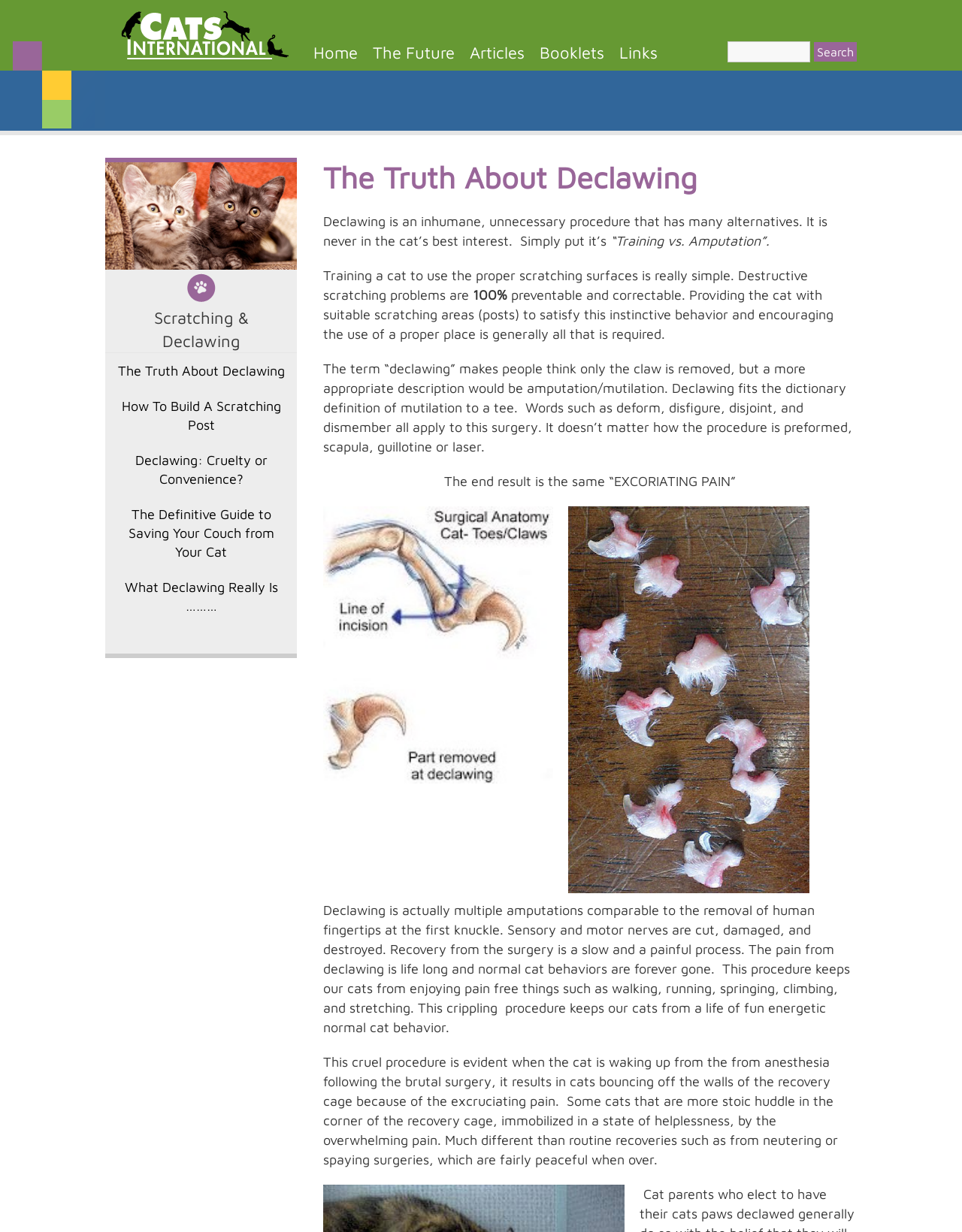What is the purpose of providing scratching posts?
Examine the webpage screenshot and provide an in-depth answer to the question.

According to the webpage, providing scratching posts is to satisfy the cat's instinctive behavior, which is mentioned in the text 'Providing the cat with suitable scratching areas (posts) to satisfy this instinctive behavior and encouraging the use of a proper place is generally all that is required'.